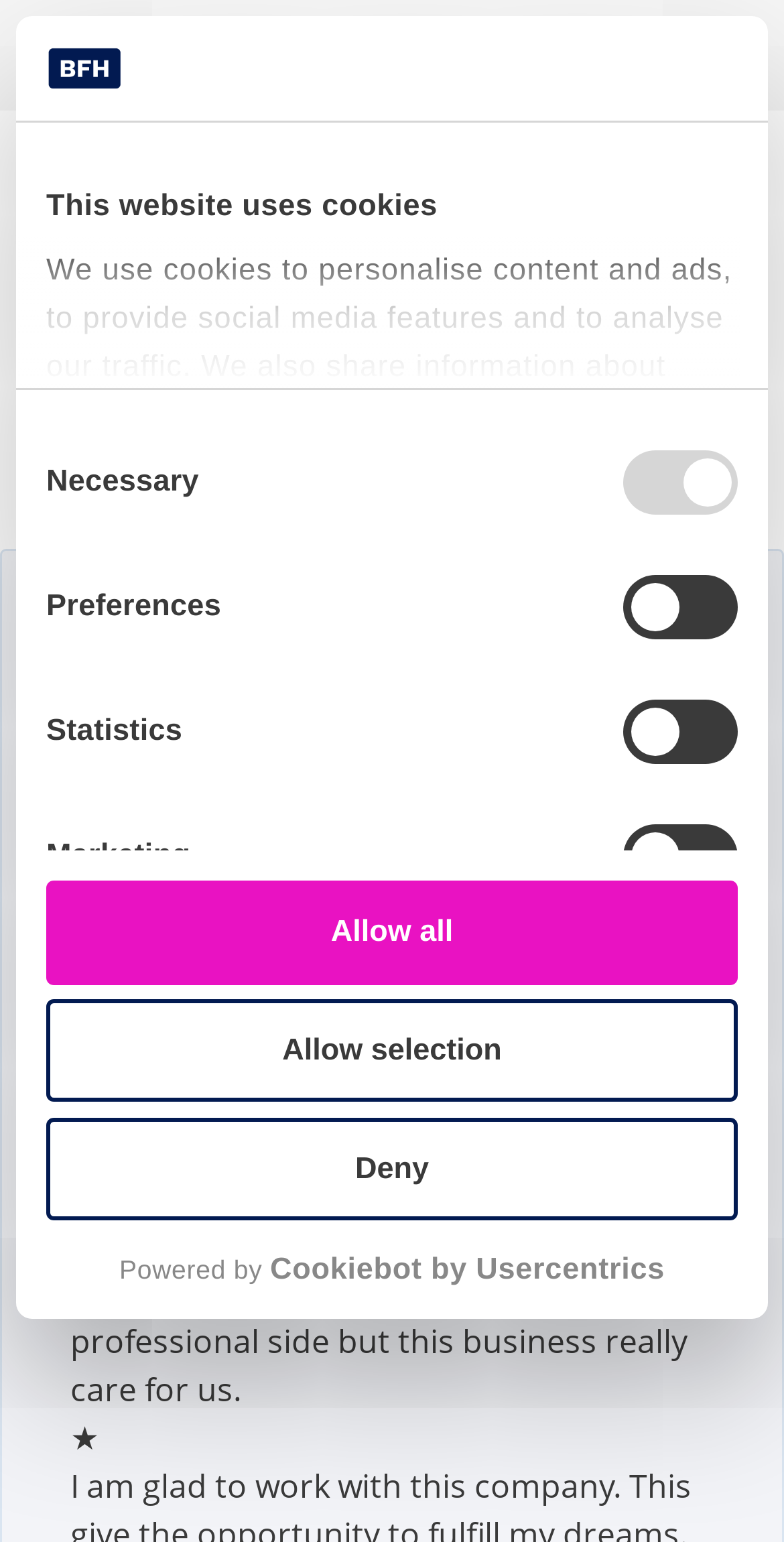Extract the main heading from the webpage content.

Review by Deshmukh A A on QNet